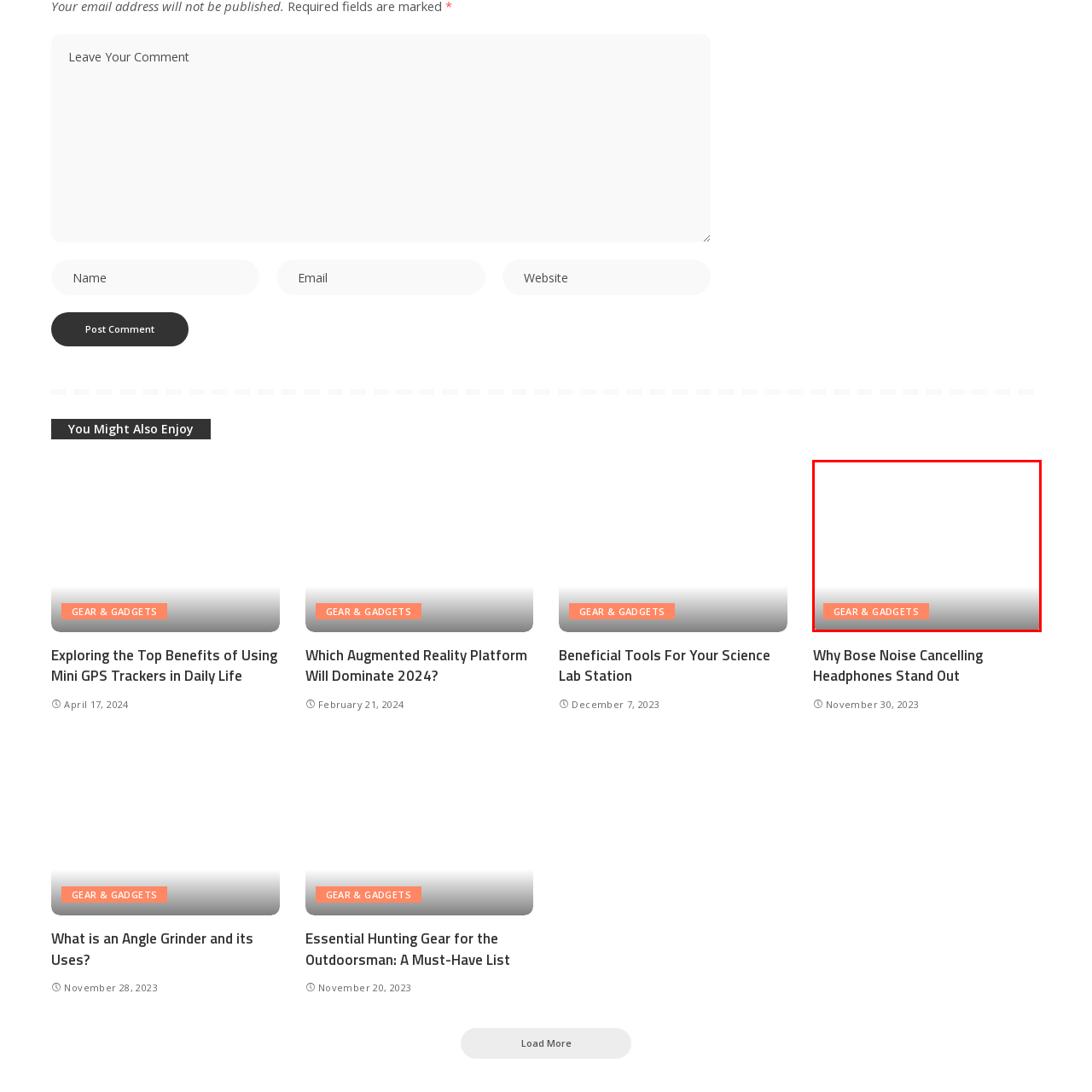Study the image inside the red outline, What brand of headphones is displayed? 
Respond with a brief word or phrase.

Bose